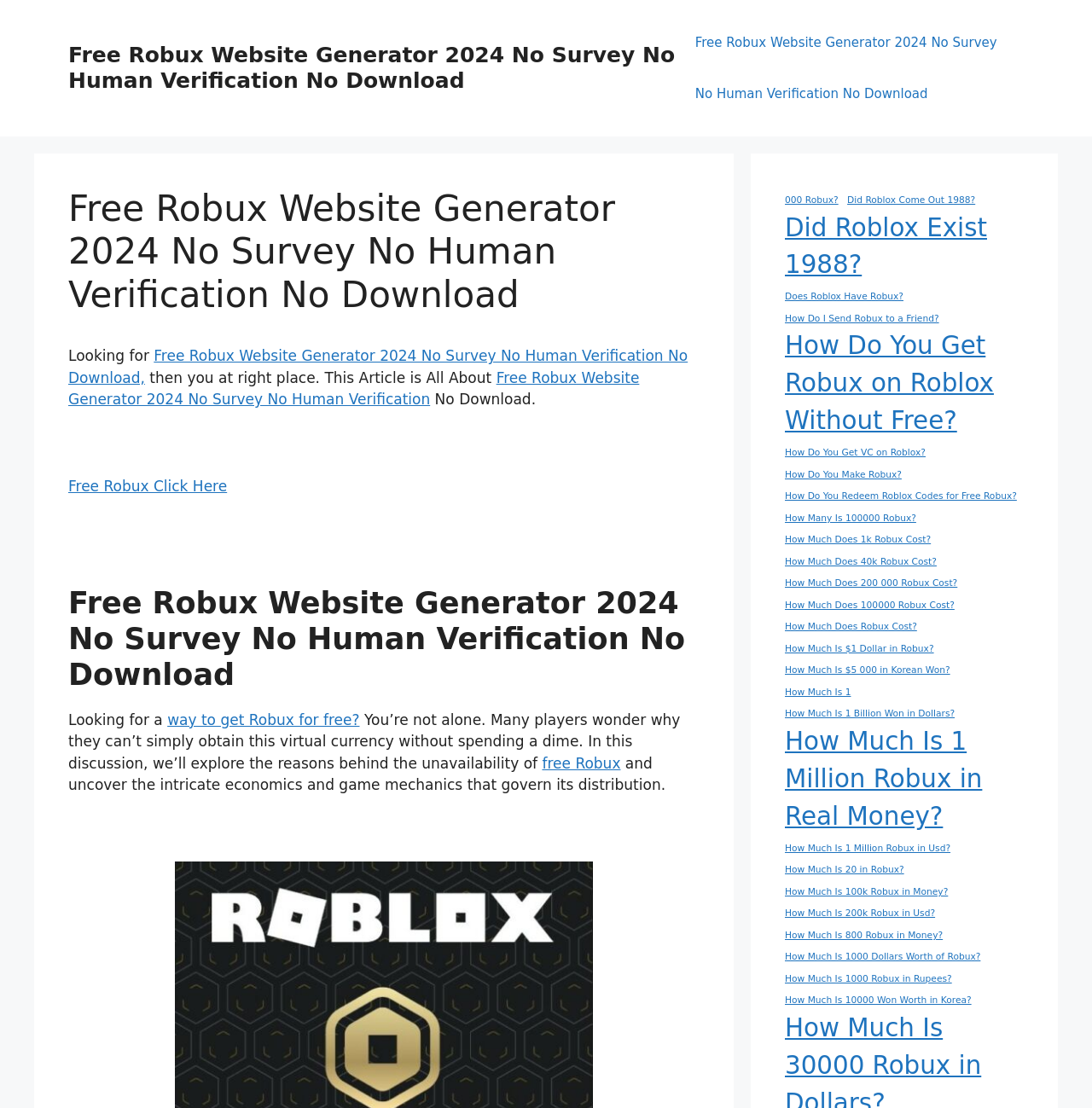Articulate a complete and detailed caption of the webpage elements.

This webpage is about generating free Robux, a virtual currency used in the online game Roblox. The page has a banner at the top with a link to the website's title. Below the banner, there is a navigation menu with a primary link to the website's title. 

The main content of the webpage is divided into two sections. The first section has a heading that matches the website's title, followed by a paragraph of text that explains the purpose of the article. The text mentions that many players wonder how to get Robux for free and that the article will explore the reasons behind its unavailability.

The second section is a list of links to various questions and answers related to Robux, such as how to get Robux, how much it costs, and how to redeem Roblox codes for free Robux. There are 88 links in total, each with a brief description of the question being answered. These links are arranged in a column, taking up most of the webpage's content area.

At the top of the webpage, there is a prominent link to "Free Robux Click Here", which is likely a call-to-action to generate free Robux. Overall, the webpage appears to be a resource for Roblox players looking for information on how to obtain Robux, with a focus on generating it for free.